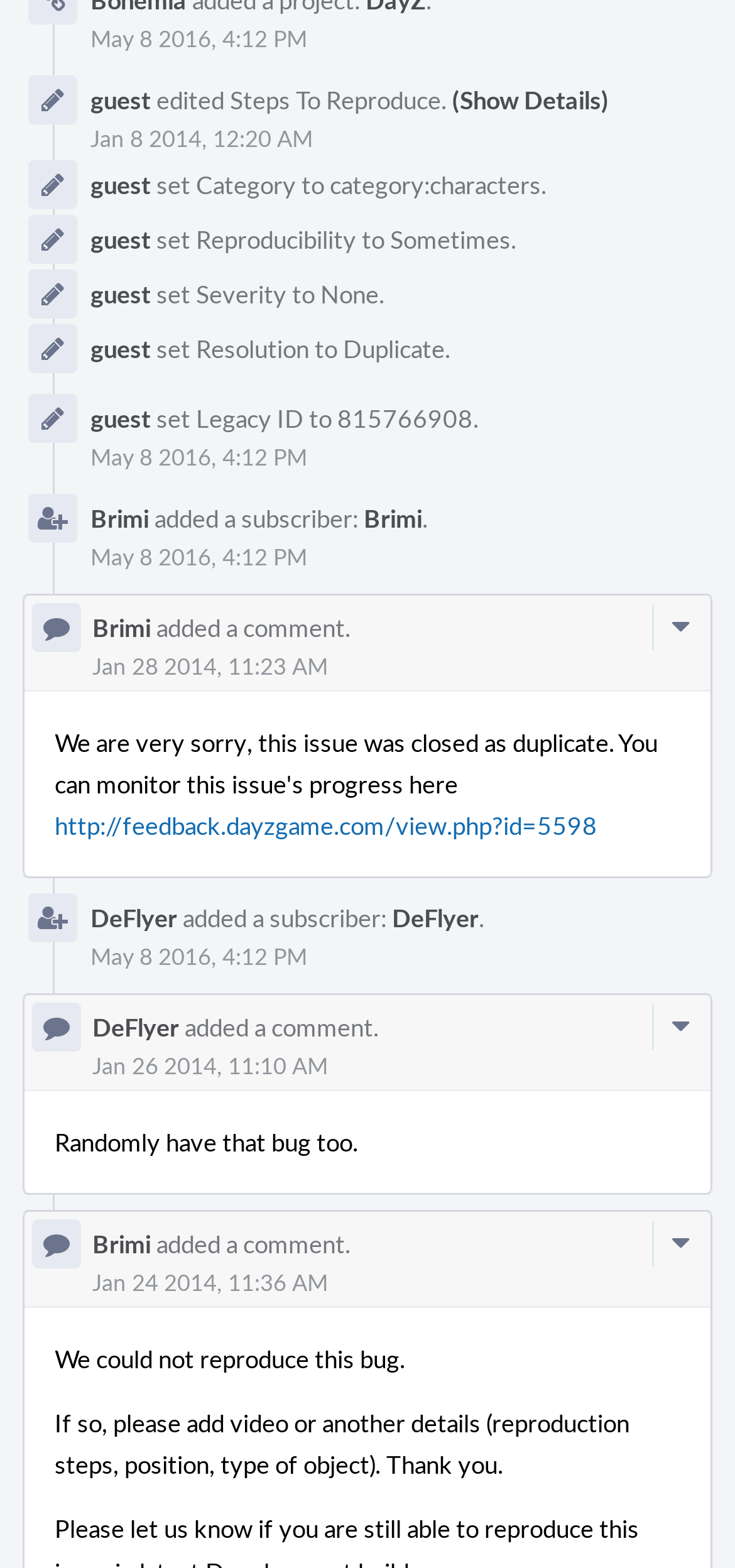How many subscribers were added?
From the details in the image, provide a complete and detailed answer to the question.

I counted the number of 'added a subscriber' elements, which indicate a subscriber was added. There are 3 of them.